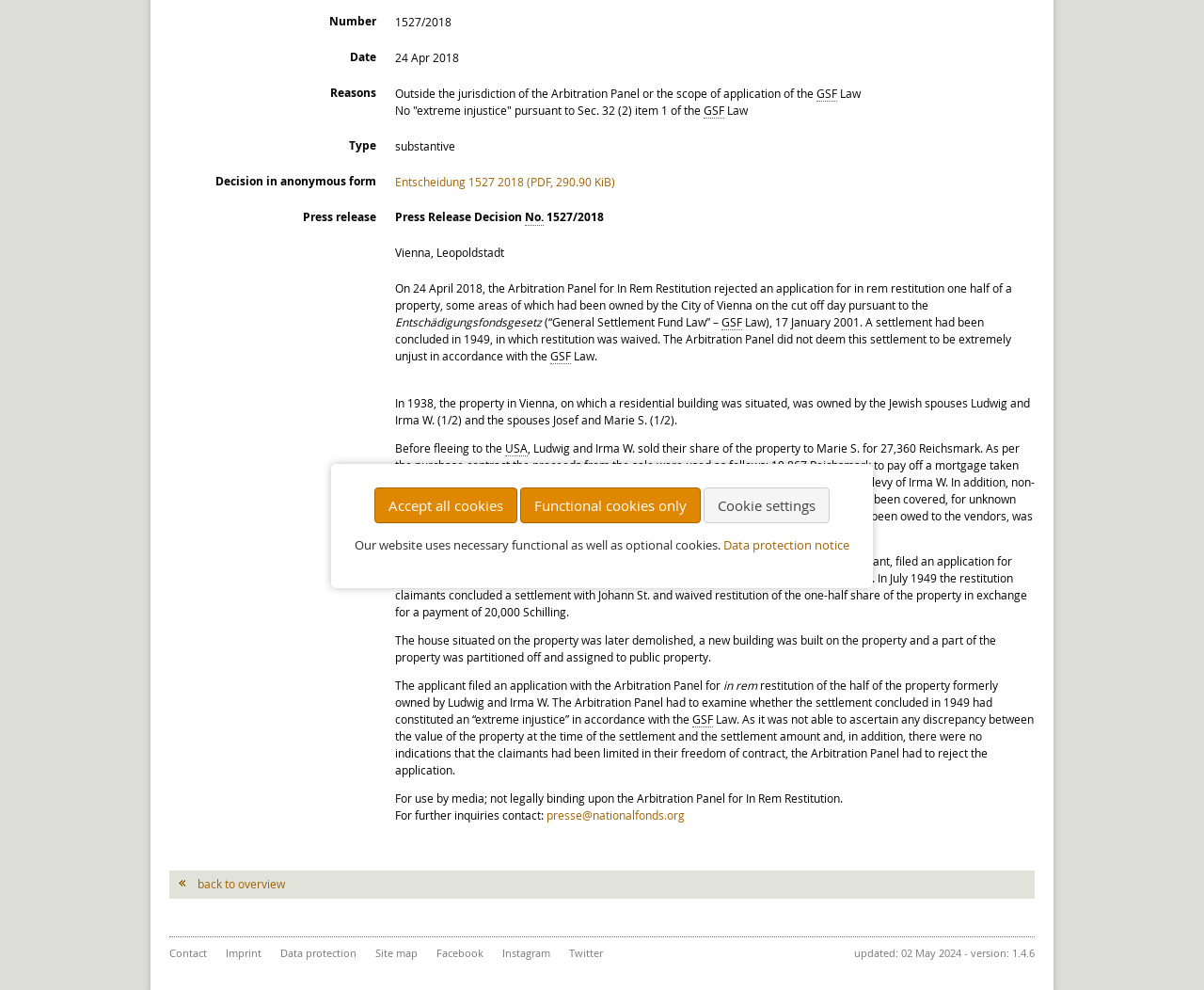Provide the bounding box for the UI element matching this description: "Data protection".

[0.233, 0.954, 0.312, 0.971]